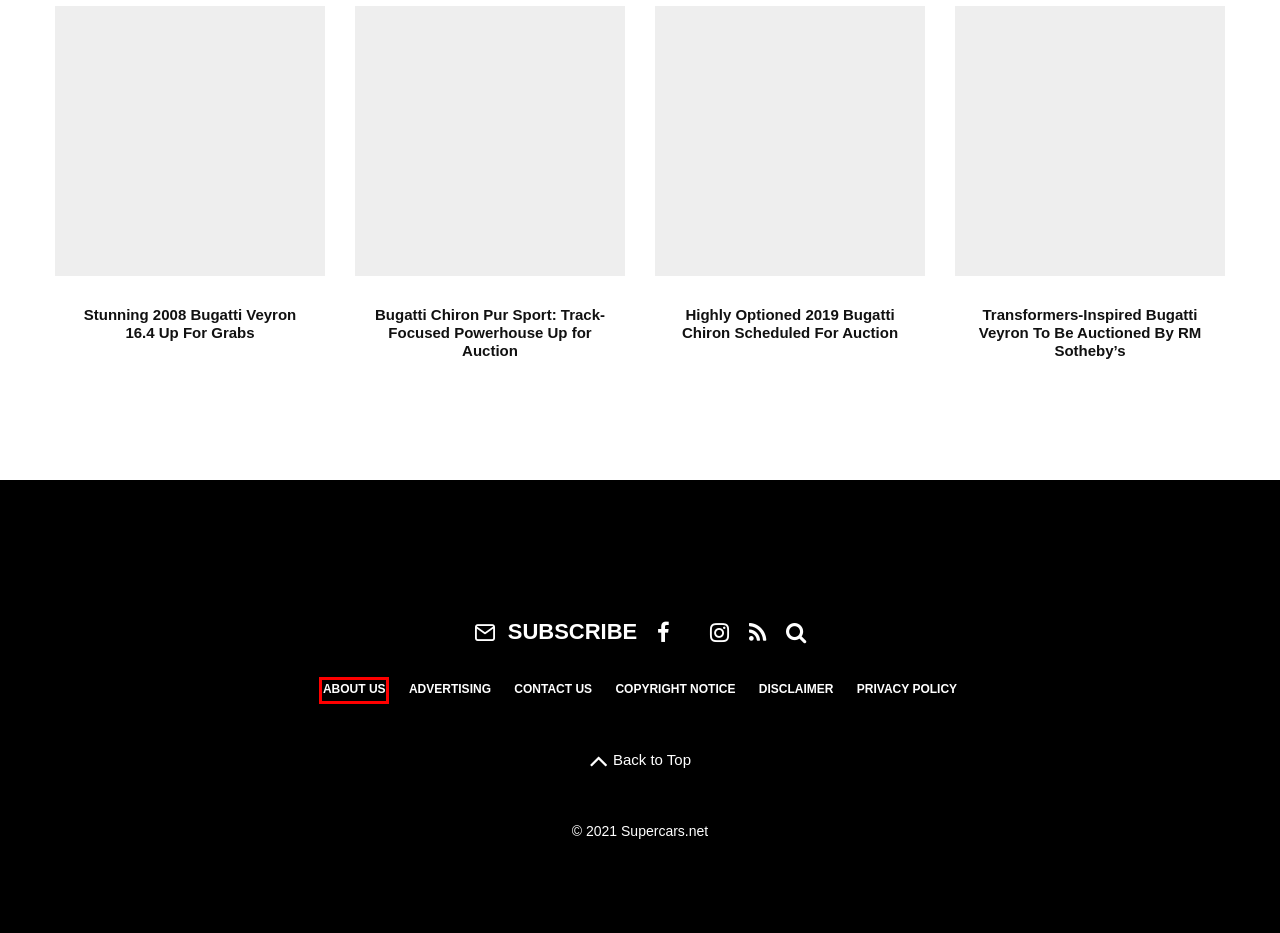You have a screenshot of a webpage with a red bounding box around an element. Identify the webpage description that best fits the new page that appears after clicking the selected element in the red bounding box. Here are the candidates:
A. Advertising on Supercars.net
B. Privacy Policy
C. About Supercars.net
D. Transformers-Inspired Bugatti Veyron To Be Auctioned By RM Sotheby's
E. Supercars.net
F. Bugatti Chiron Pur Sport: Track-Focused Powerhouse Up for Auction
G. Disclaimer
H. Stunning 2008 Bugatti Veyron 16.4 Up For Grabs

C